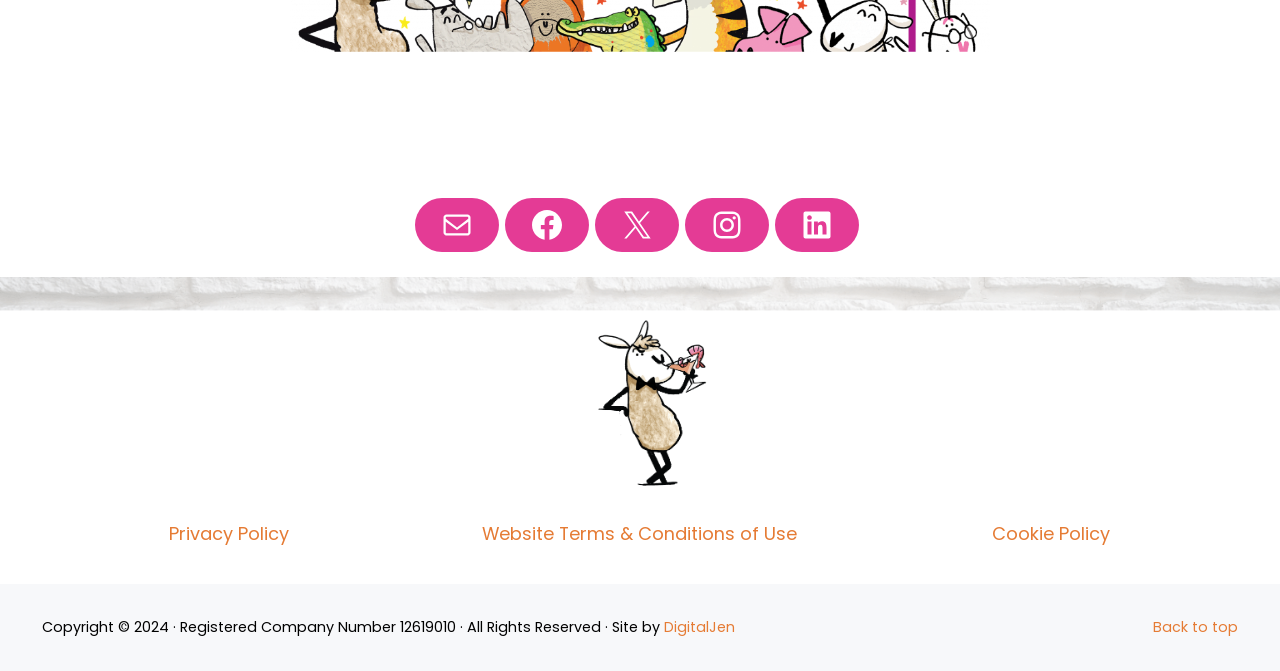Determine the bounding box coordinates for the element that should be clicked to follow this instruction: "View Instagram". The coordinates should be given as four float numbers between 0 and 1, in the format [left, top, right, bottom].

[0.535, 0.295, 0.601, 0.375]